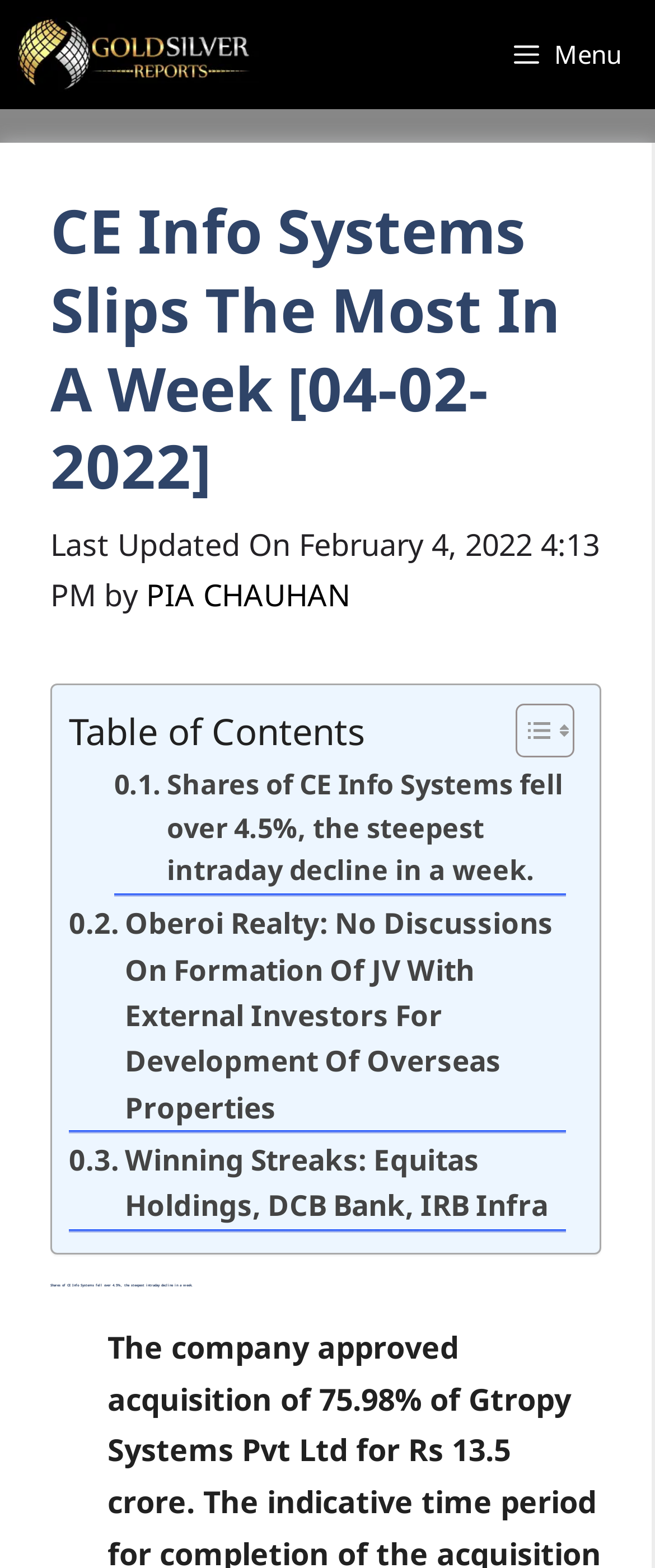Describe all the key features and sections of the webpage thoroughly.

The webpage appears to be a news article or blog post about CE Info Systems, with a focus on its recent stock performance. At the top of the page, there is a navigation bar with a link to "Gold Silver Reports" accompanied by an image, and a "Menu" button that expands to reveal more options.

Below the navigation bar, there is a header section that contains the title of the article, "CE Info Systems Slips The Most In A Week [04-02-2022]". The title is followed by a timestamp indicating that the article was last updated on February 4, 2022, at 4:13 PM. The author of the article, "PIA CHAUHAN", is credited below the timestamp.

The main content of the article is organized into a table layout, with a "Table of Contents" section at the top. The table of contents has a toggle button that allows users to expand or collapse the section. Below the table of contents, there are several links to related news articles, including one about Oberoi Realty and another about Equitas Holdings, DCB Bank, and IRB Infra.

The main article content begins with a summary of the news, stating that "Shares of CE Info Systems fell over 4.5%, the steepest intraday decline in a week." This summary is followed by the full article text, which is not provided in the accessibility tree.

Throughout the page, there are several images, including the "Gold Silver Reports" logo and two small icons used in the table of contents toggle button.